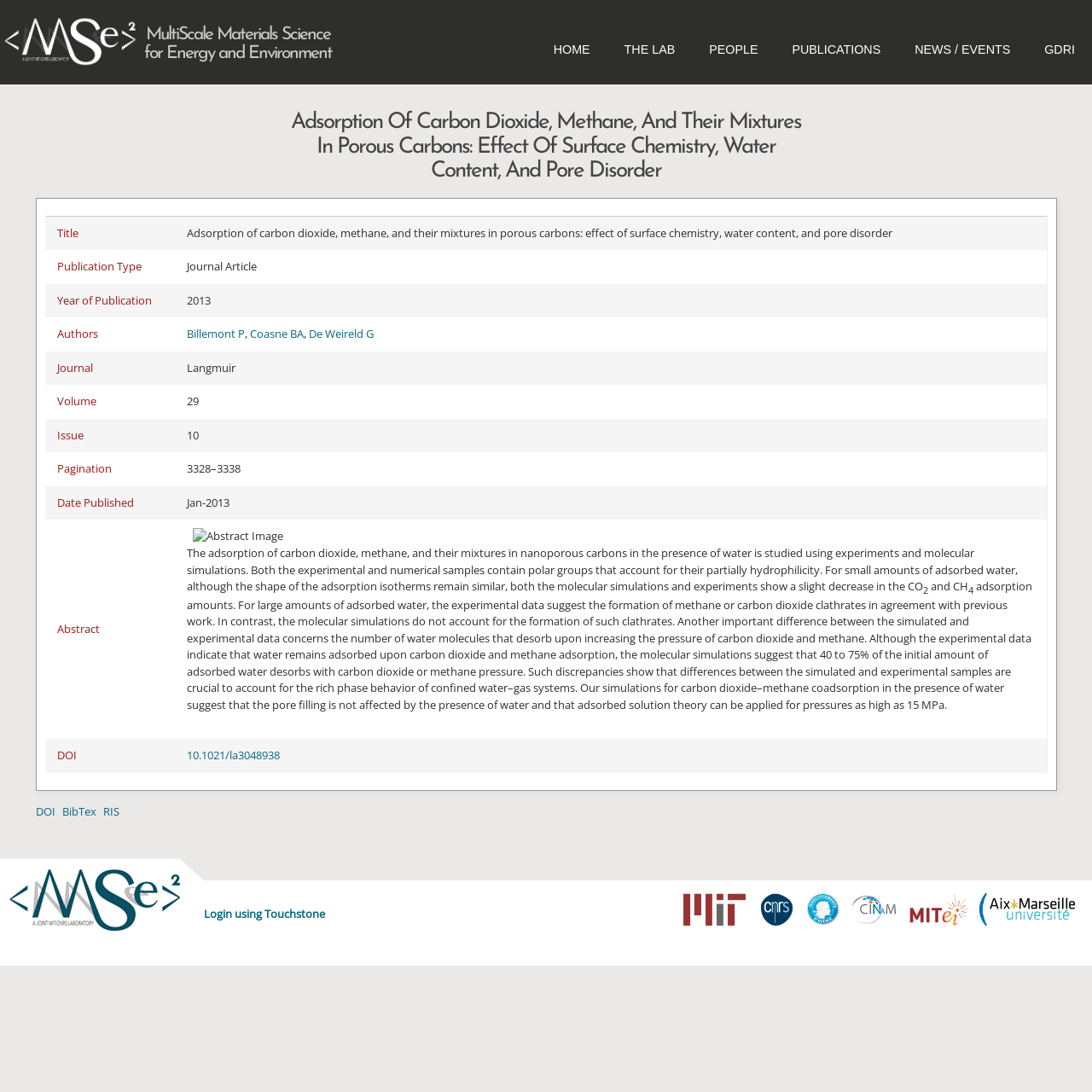Answer the question in a single word or phrase:
What is the title of the article?

Adsorption Of Carbon Dioxide, Methane, And Their Mixtures In Porous Carbons